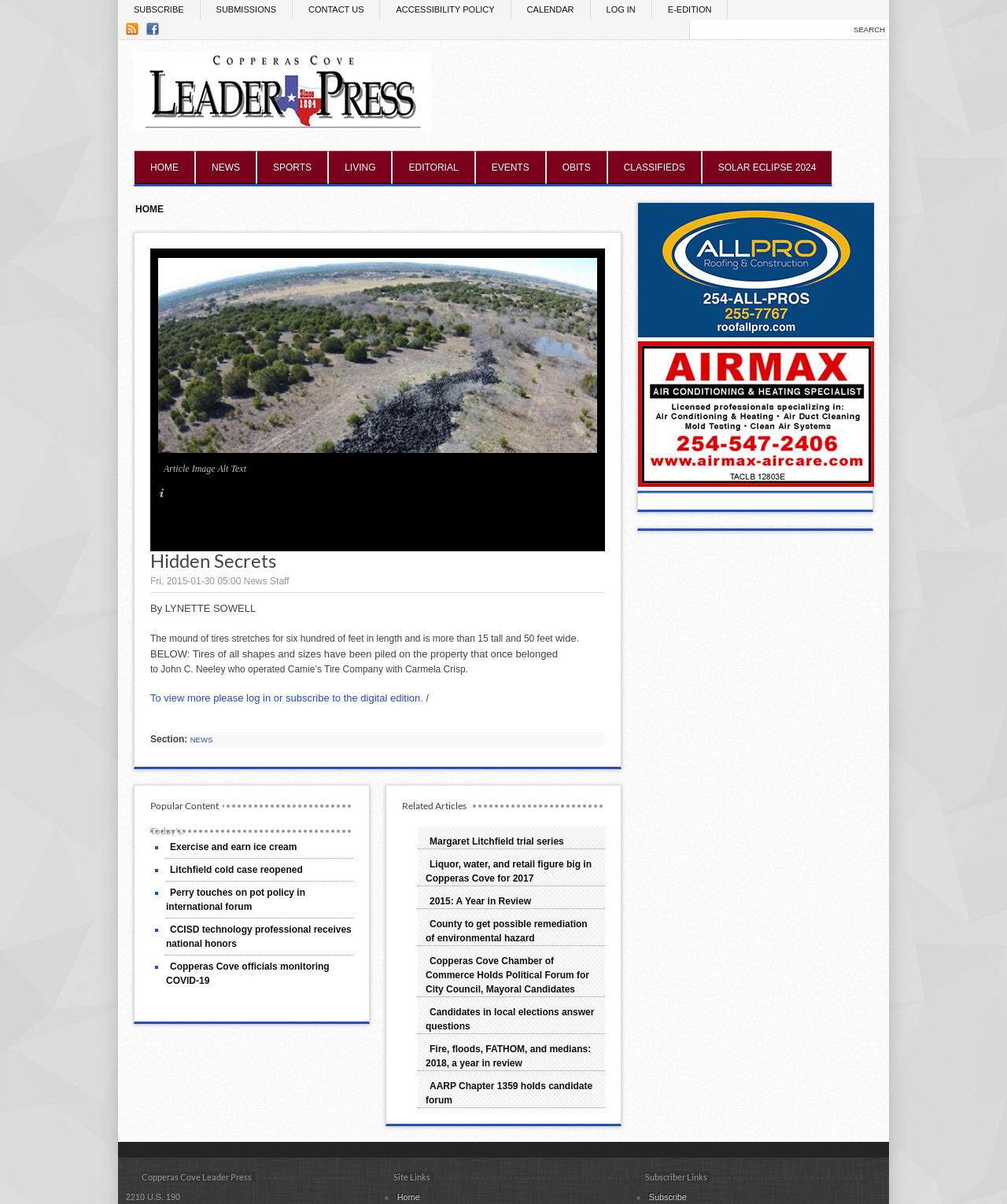Write an elaborate caption that captures the essence of the webpage.

The webpage is a news article from the Copperas Cove Leader Press, titled "Hidden Secrets". At the top of the page, there are several links to navigate to different sections of the website, including "SUBSCRIBE", "SUBMISSIONS", "CONTACT US", and "ACCESSIBILITY POLICY". Below these links, there is a search bar with a "Search" button.

The main content of the page is an article with a heading "Hidden Secrets" and a subheading "Fri, 2015-01-30 05:00" by "News Staff". The article features an image with an alt text "Article Image Alt Text". The article text describes a mound of tires stretching 600 feet in length and 15 feet tall, with a width of 50 feet.

Below the article, there are several links to related articles, including "Exercise and earn ice cream", "Litchfield cold case reopened", and "CCISD technology professional receives national honors". These links are marked with a bullet point "■".

On the right side of the page, there is a section titled "Popular Content" with links to several articles, including "Margaret Litchfield trial series" and "2015: A Year in Review". These links are also marked with a bullet point "■".

At the bottom of the page, there is a section titled "Copperas Cove Leader Press" with the address "2210 U.S. 190" and a section titled "Site Links" with links to various parts of the website, marked with a bullet point "◦".